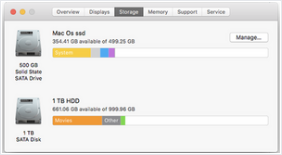Answer the question in one word or a short phrase:
What percentage of the '1 TB HDD' is currently in use?

68.1%